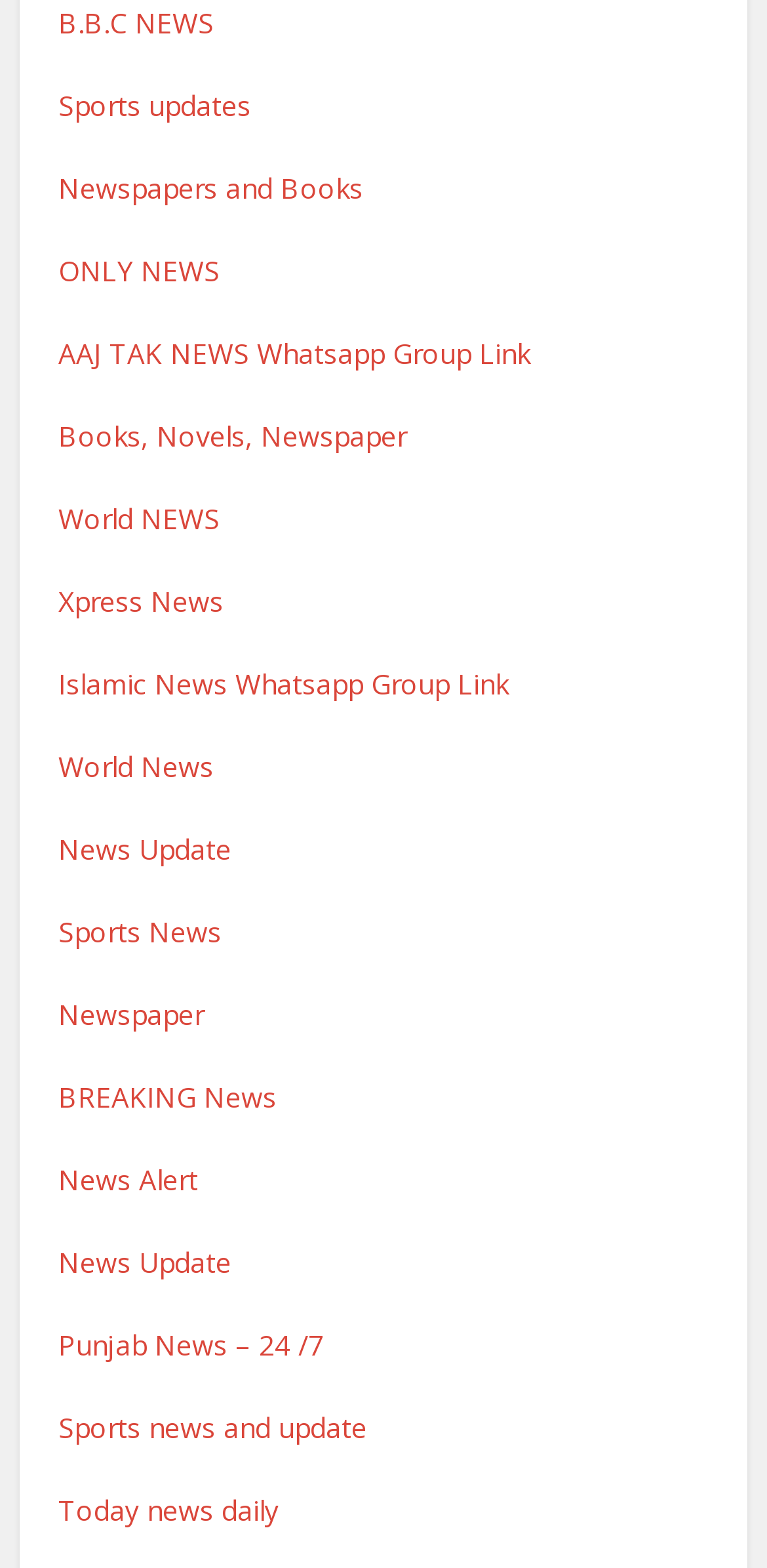Please specify the bounding box coordinates of the clickable region necessary for completing the following instruction: "Click on B.B.C NEWS". The coordinates must consist of four float numbers between 0 and 1, i.e., [left, top, right, bottom].

[0.076, 0.003, 0.279, 0.027]